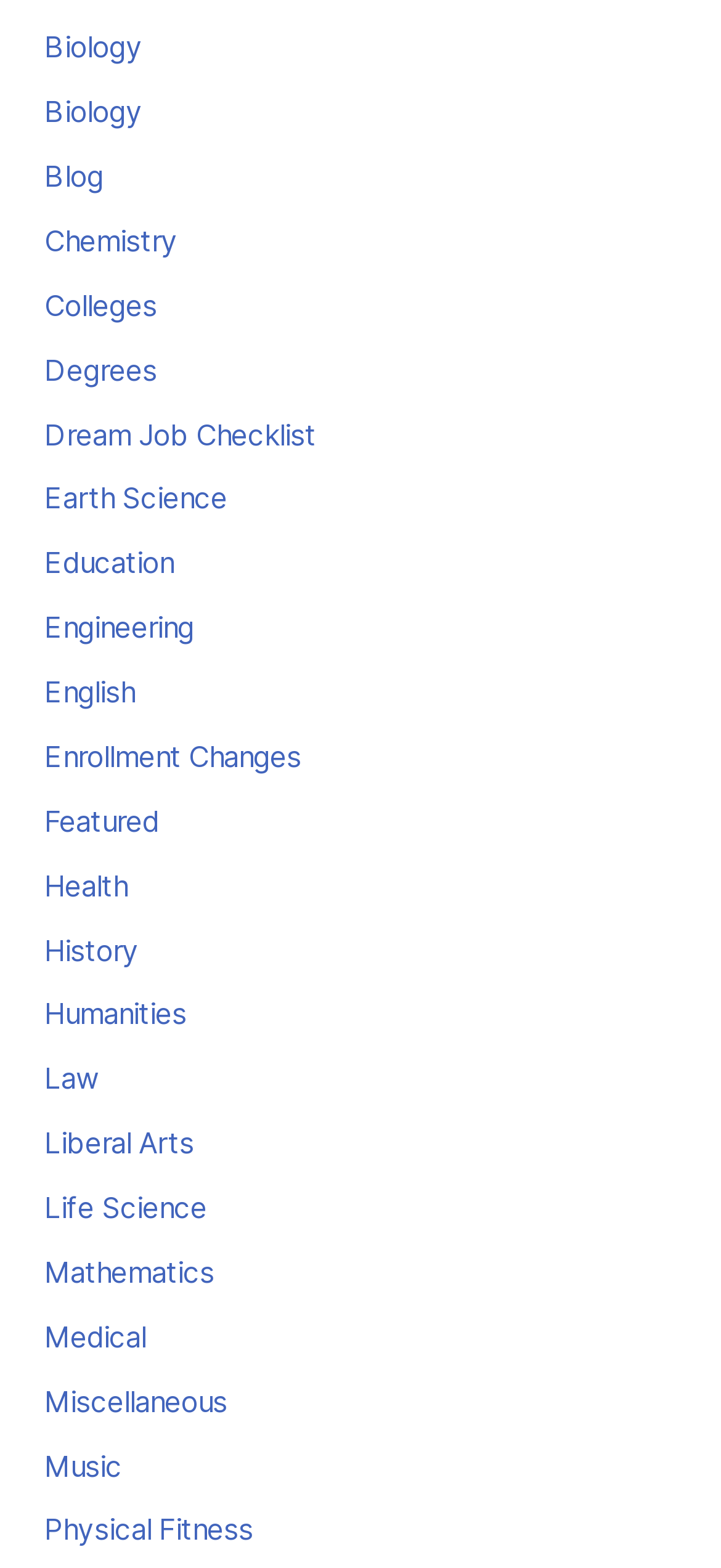Given the element description Liberal Arts, specify the bounding box coordinates of the corresponding UI element in the format (top-left x, top-left y, bottom-right x, bottom-right y). All values must be between 0 and 1.

[0.061, 0.718, 0.269, 0.74]